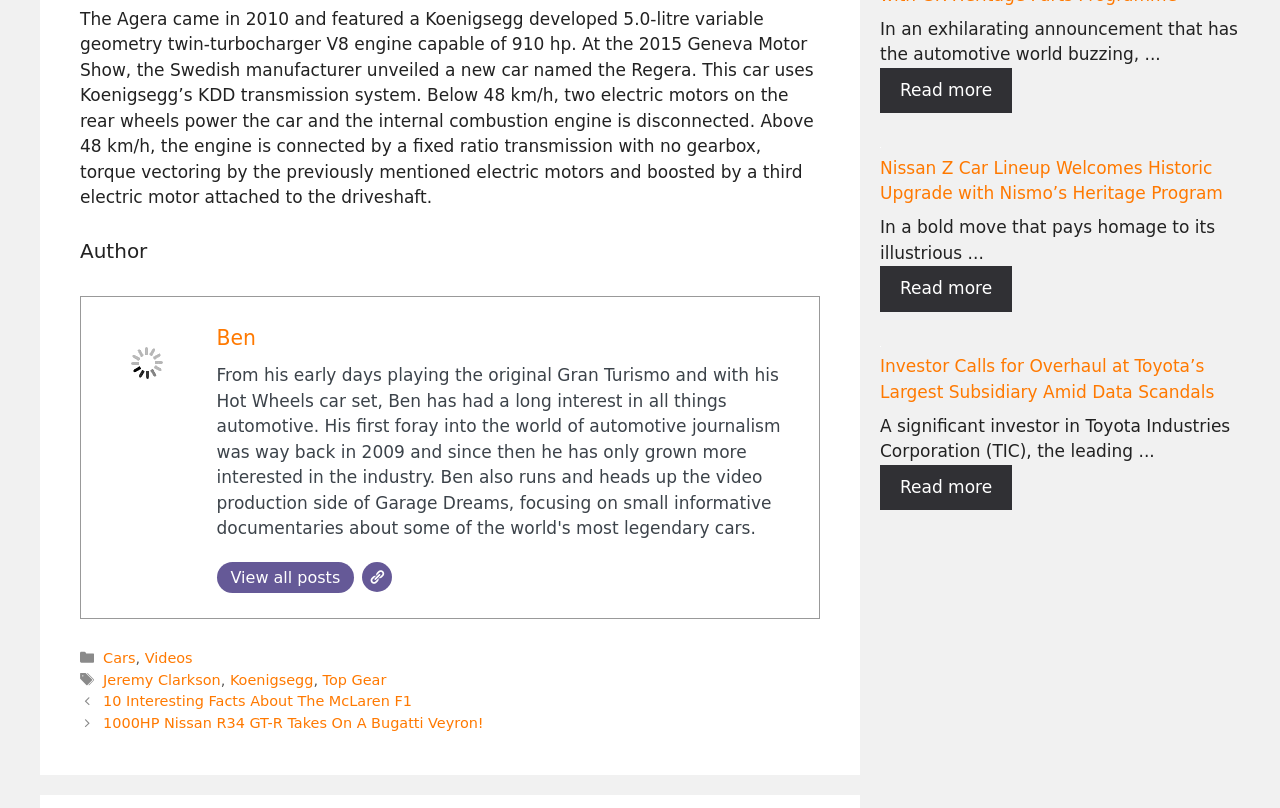Determine the bounding box coordinates of the clickable element to achieve the following action: 'Read more about Nissan Z Car Lineup Welcomes Historic Upgrade with Nismo’s Heritage Program'. Provide the coordinates as four float values between 0 and 1, formatted as [left, top, right, bottom].

[0.688, 0.329, 0.791, 0.386]